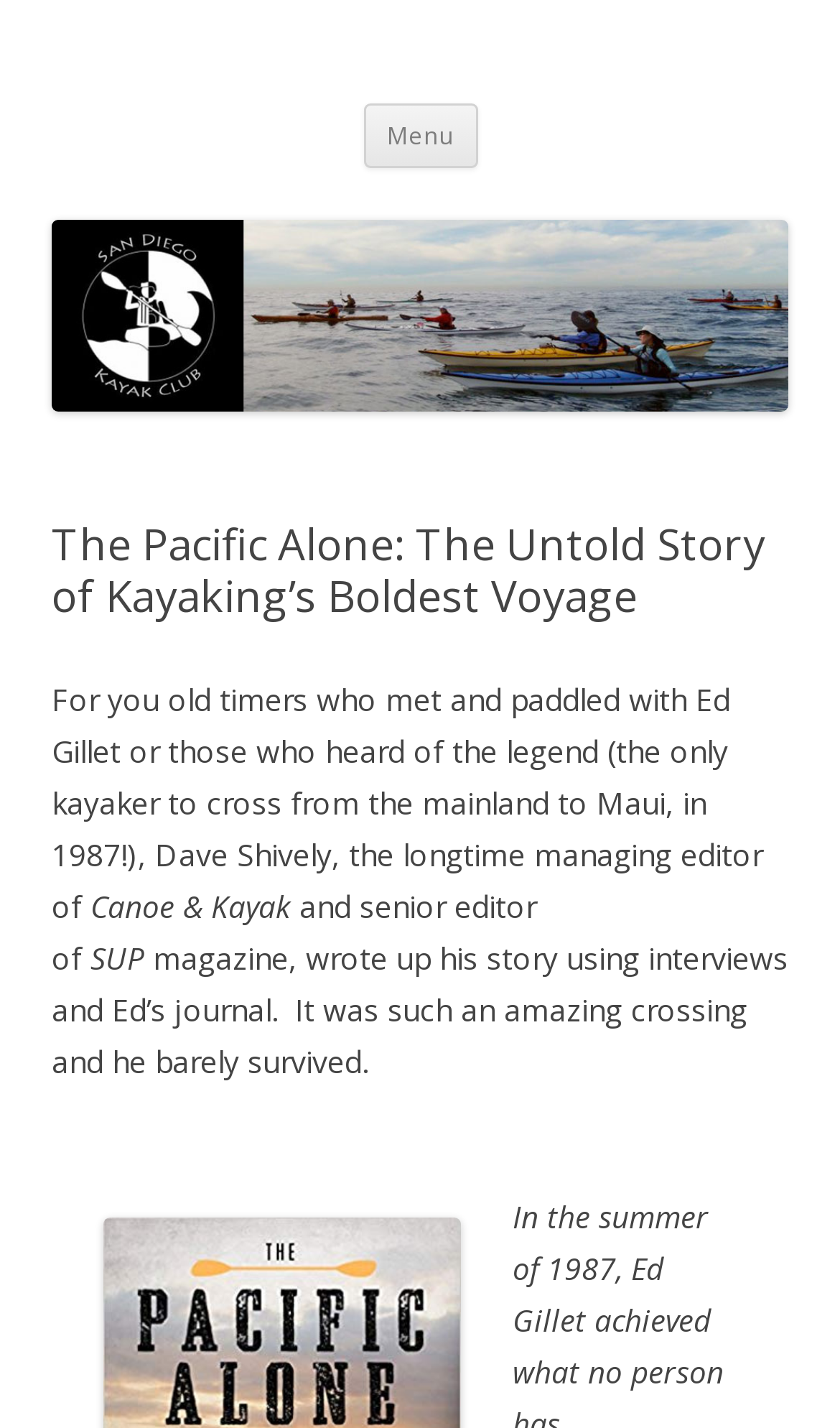Provide the bounding box coordinates of the HTML element described as: "San Diego Kayak Club". The bounding box coordinates should be four float numbers between 0 and 1, i.e., [left, top, right, bottom].

[0.062, 0.036, 0.721, 0.083]